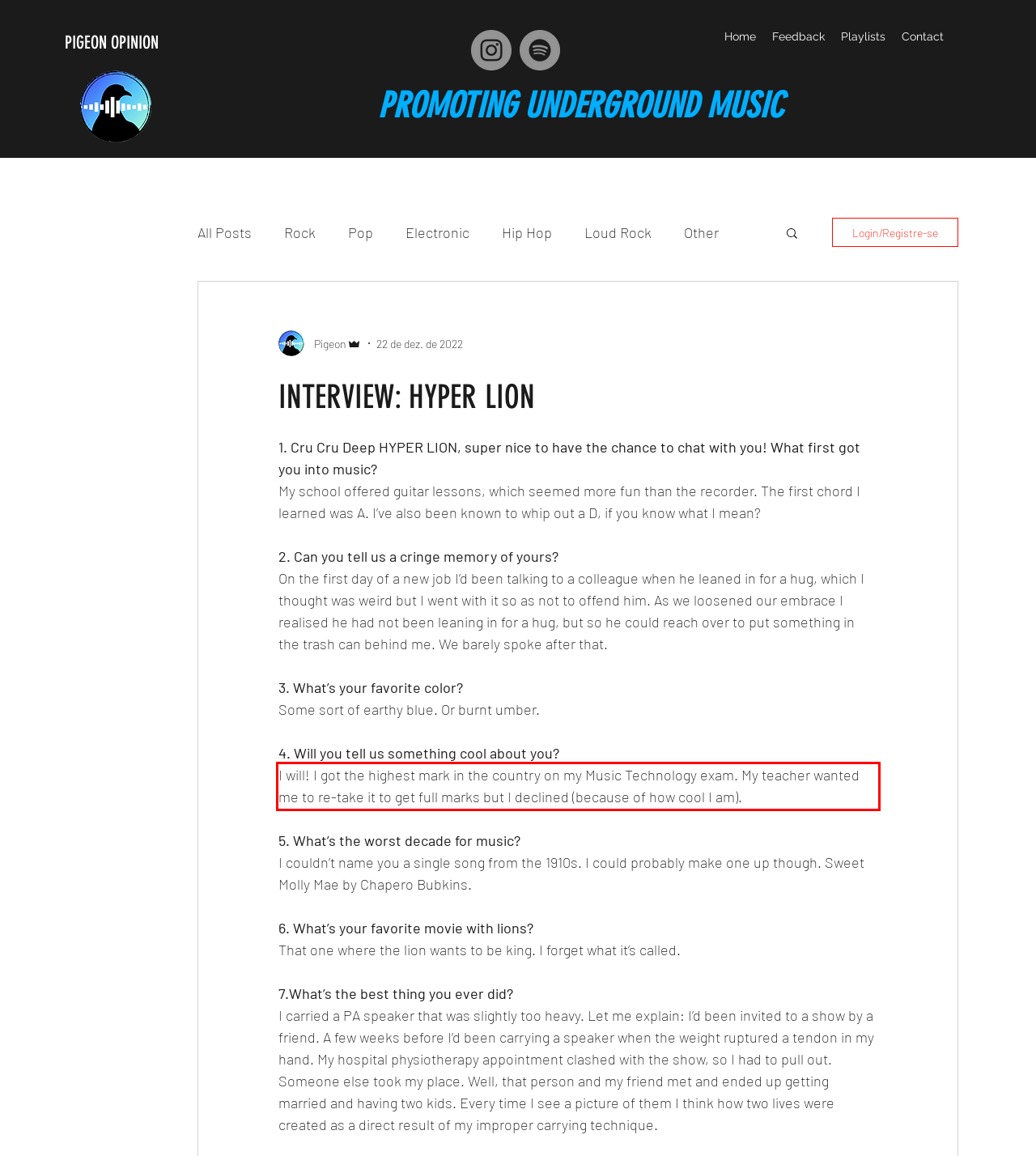Inspect the webpage screenshot that has a red bounding box and use OCR technology to read and display the text inside the red bounding box.

I will! I got the highest mark in the country on my Music Technology exam. My teacher wanted me to re-take it to get full marks but I declined (because of how cool I am).